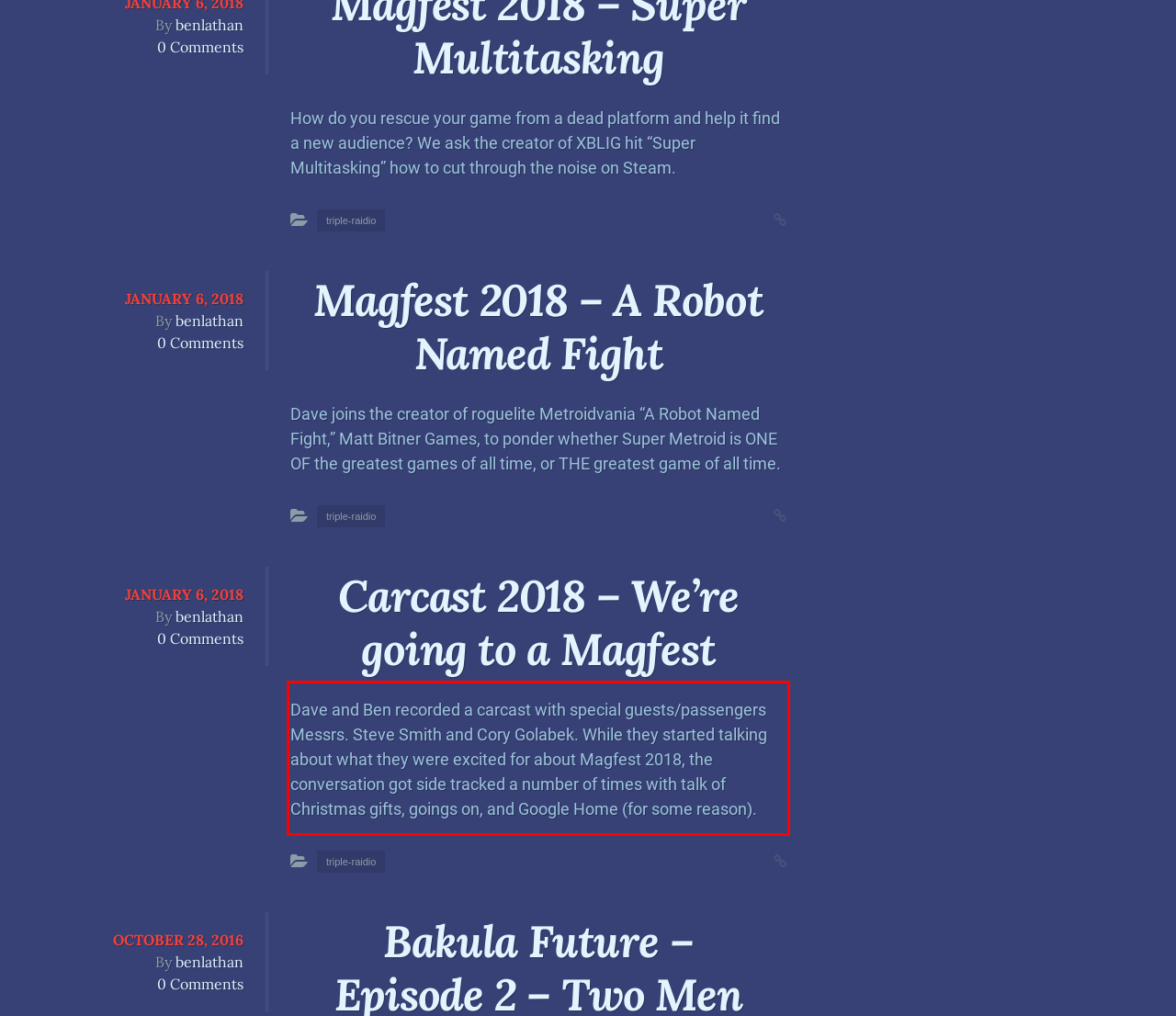Using the provided screenshot of a webpage, recognize and generate the text found within the red rectangle bounding box.

Dave and Ben recorded a carcast with special guests/passengers Messrs. Steve Smith and Cory Golabek. While they started talking about what they were excited for about Magfest 2018, the conversation got side tracked a number of times with talk of Christmas gifts, goings on, and Google Home (for some reason).